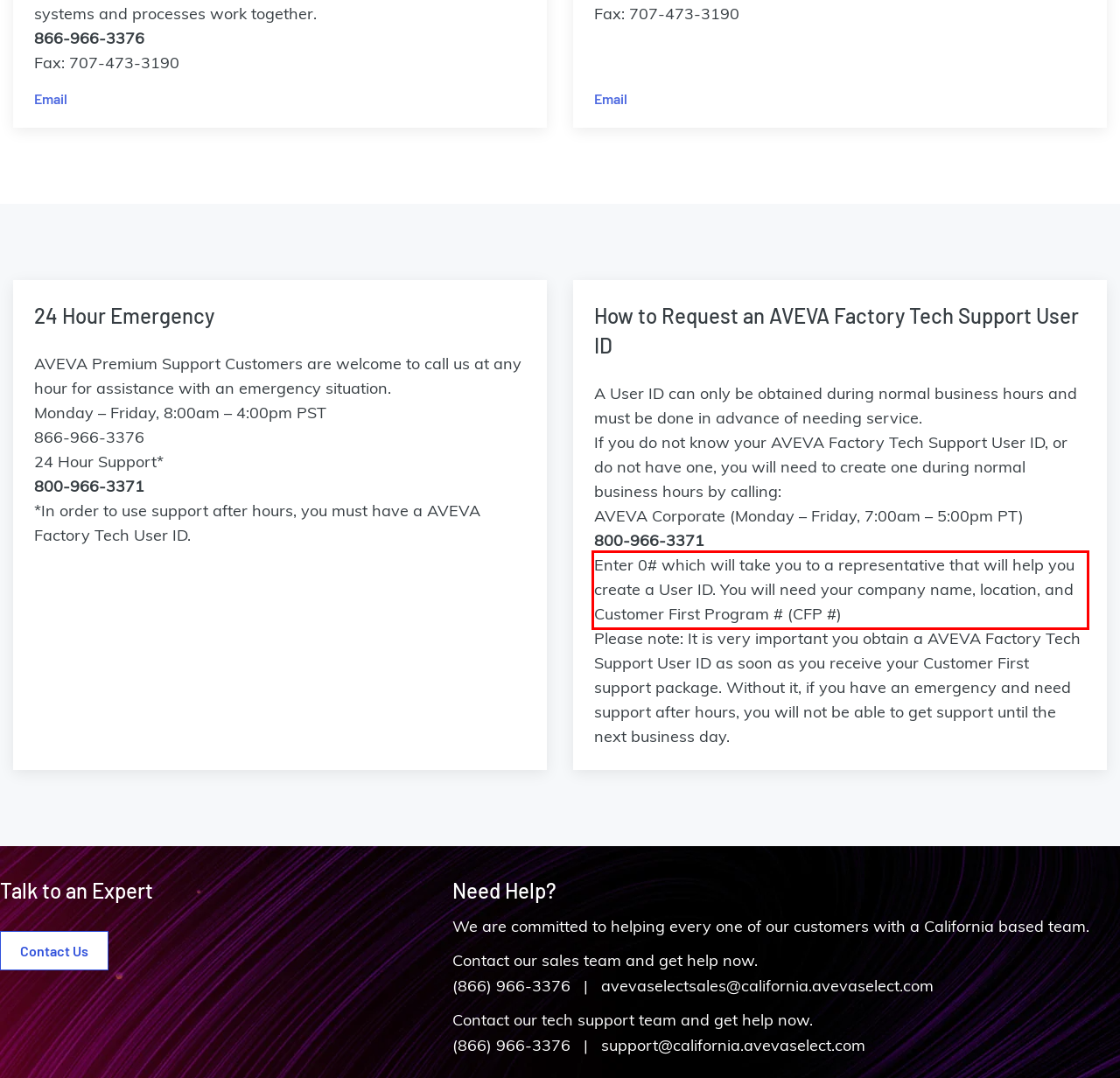From the given screenshot of a webpage, identify the red bounding box and extract the text content within it.

Enter 0# which will take you to a representative that will help you create a User ID. You will need your company name, location, and Customer First Program # (CFP #)